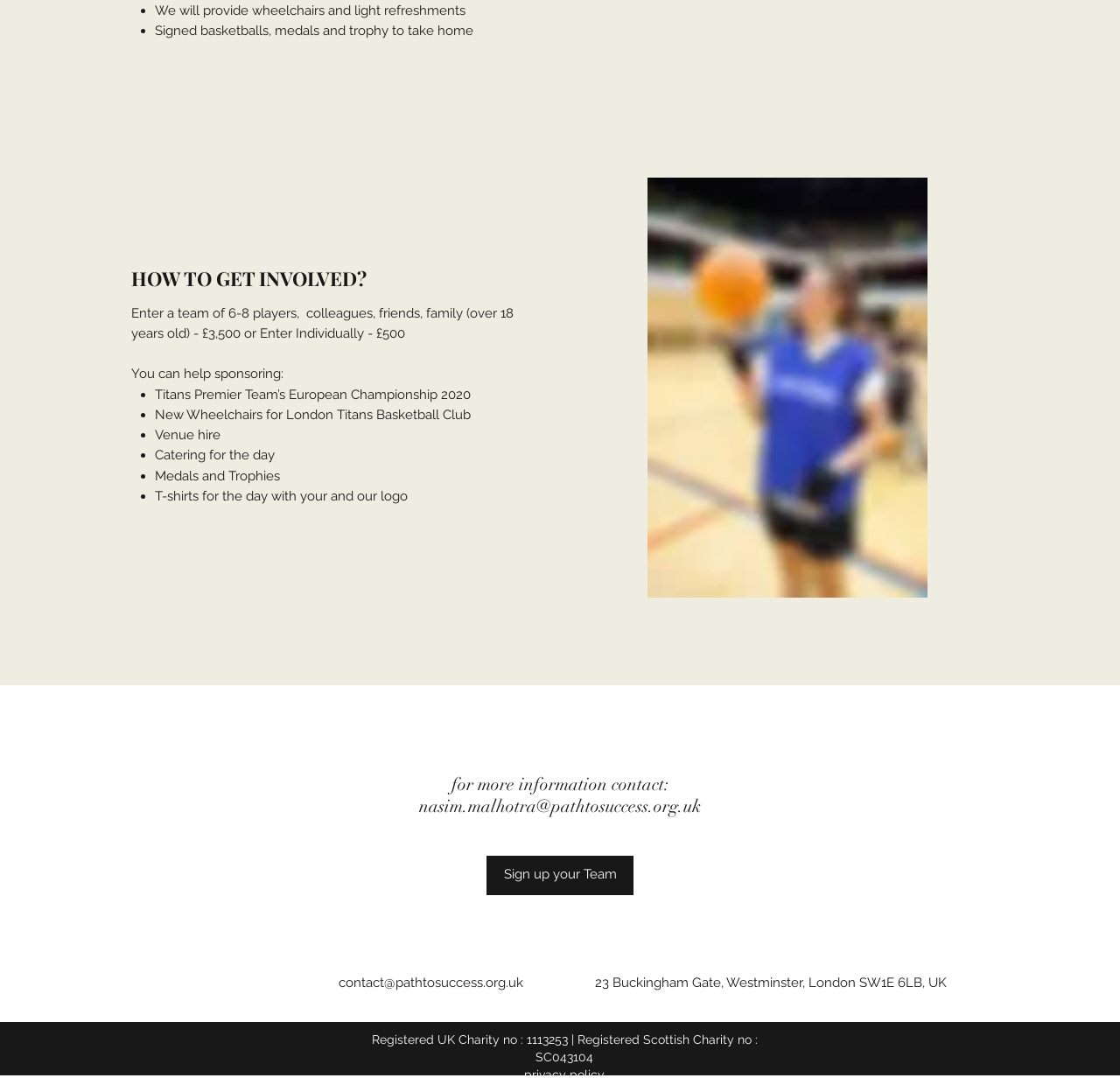Identify the bounding box coordinates of the clickable region required to complete the instruction: "View privacy policy". The coordinates should be given as four float numbers within the range of 0 and 1, i.e., [left, top, right, bottom].

[0.468, 0.977, 0.54, 0.99]